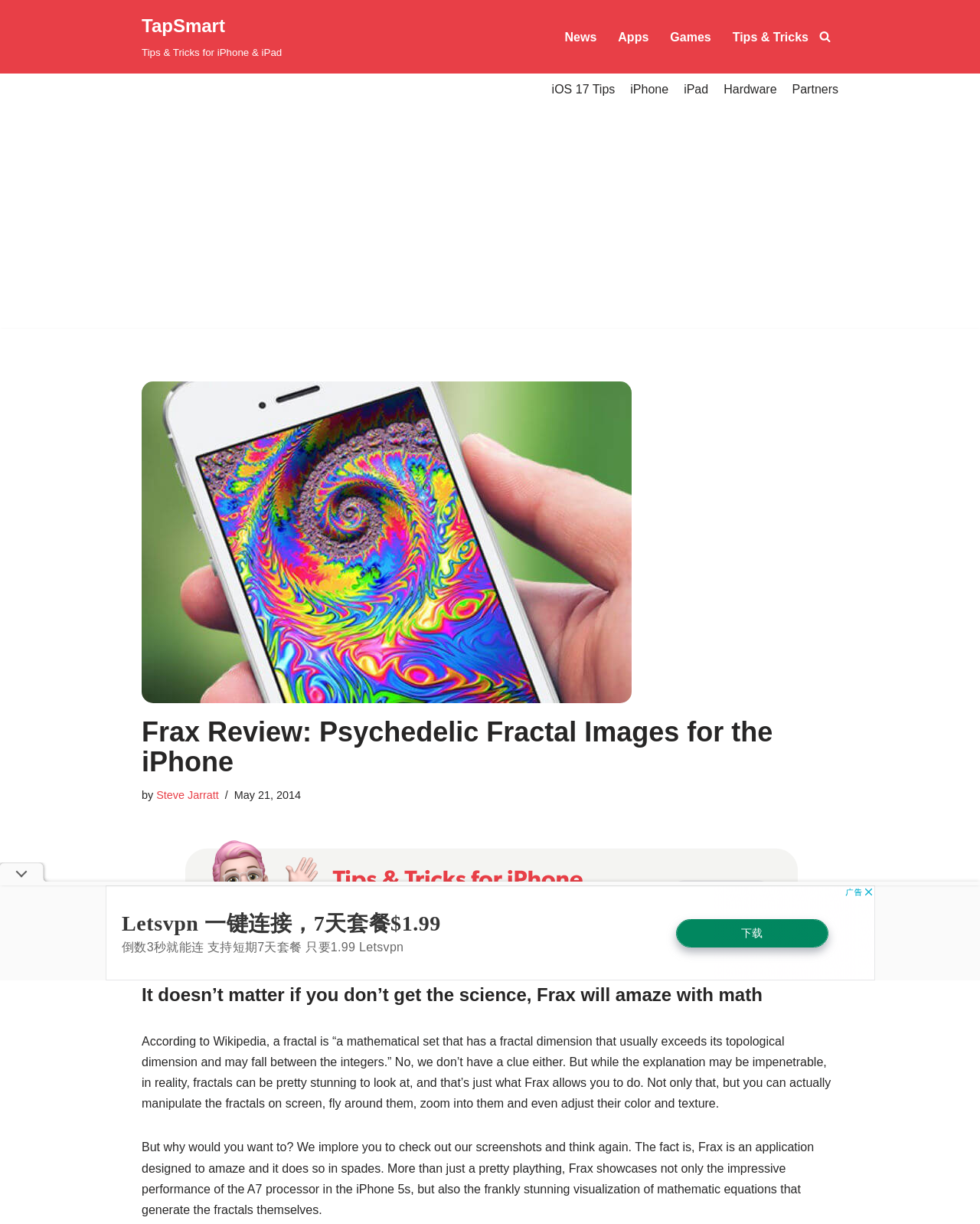Find the bounding box coordinates for the UI element that matches this description: "Partners".

[0.808, 0.065, 0.855, 0.081]